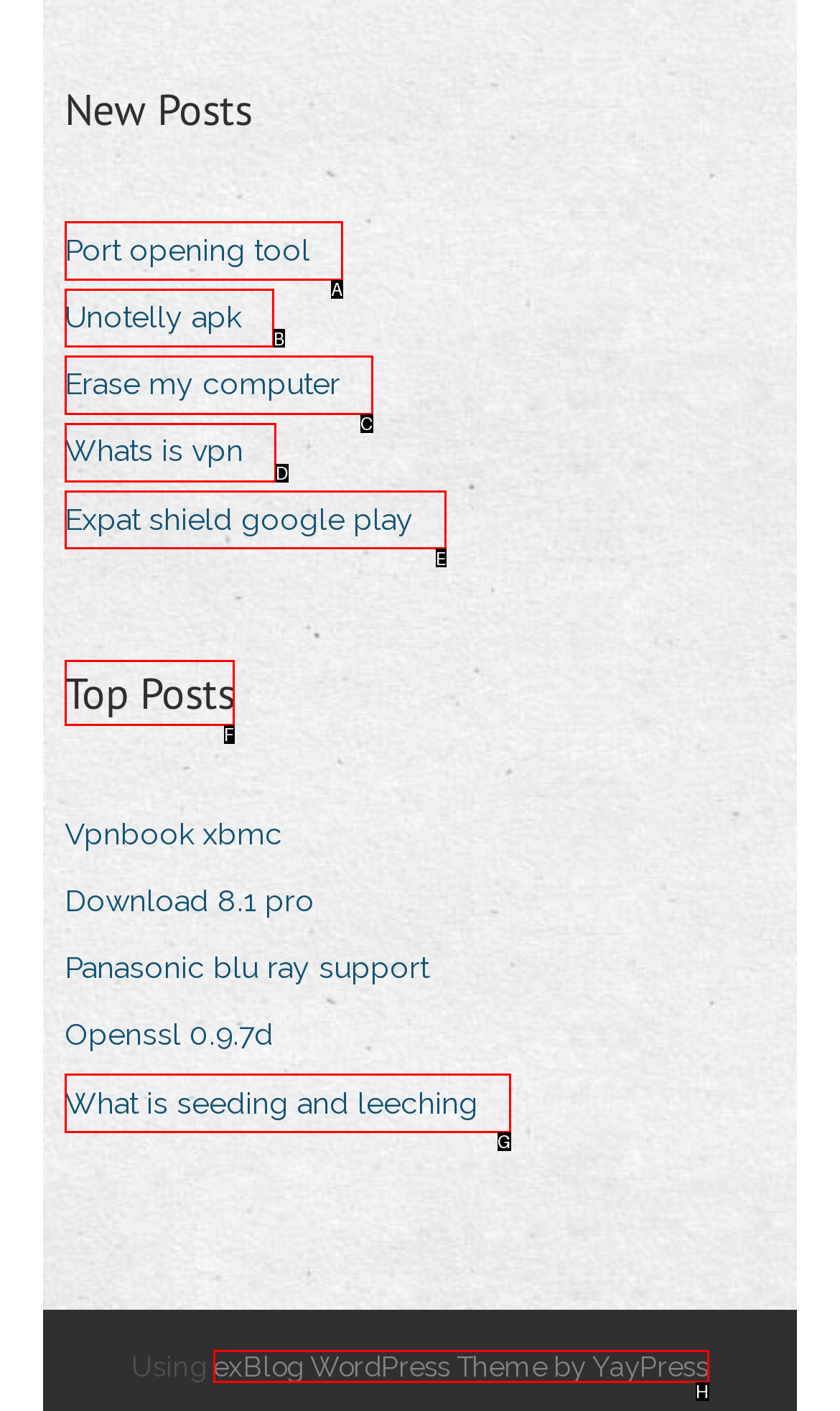Select the correct HTML element to complete the following task: View 'Top Posts'
Provide the letter of the choice directly from the given options.

F